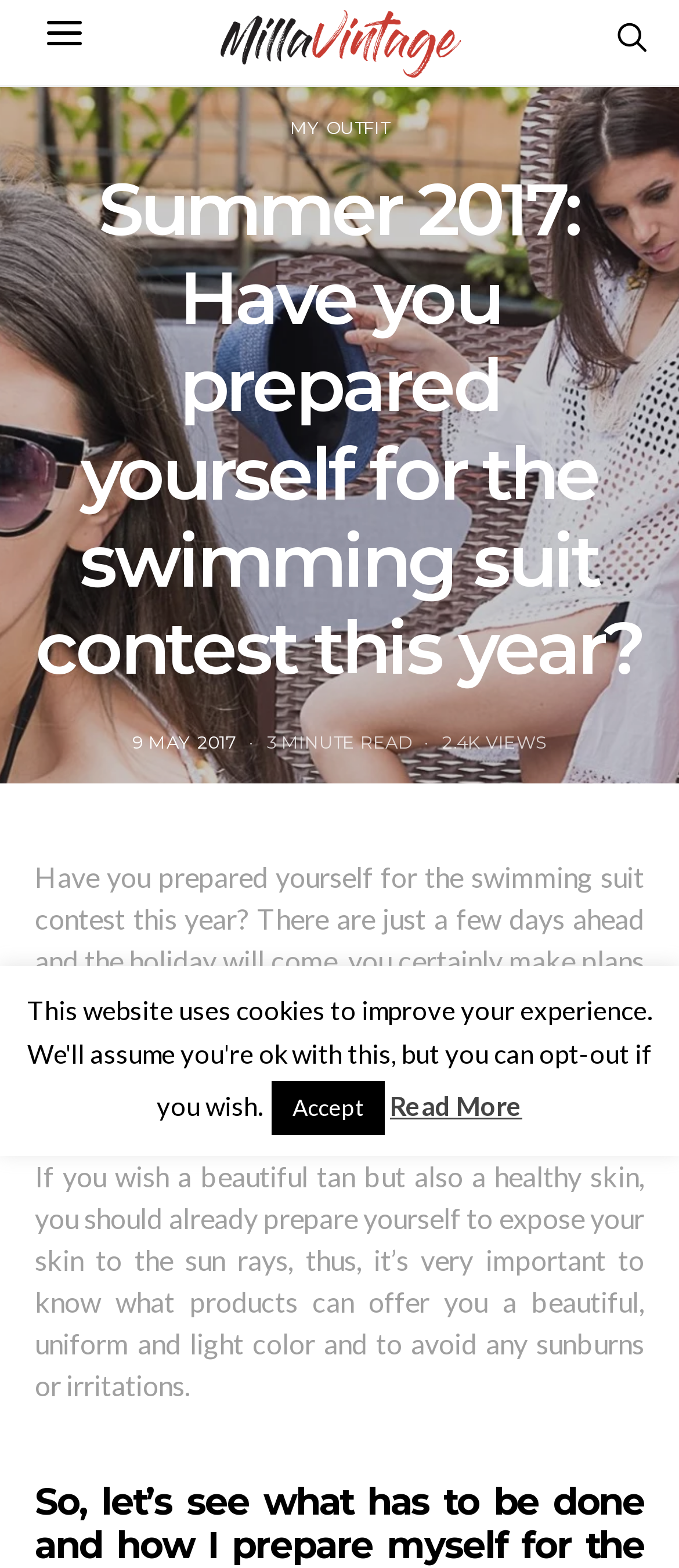What is the date of the post?
Please provide a detailed answer to the question.

I found the date of the post by looking at the link element with the text '9 MAY 2017' which is located below the 'POSTED ON' static text.